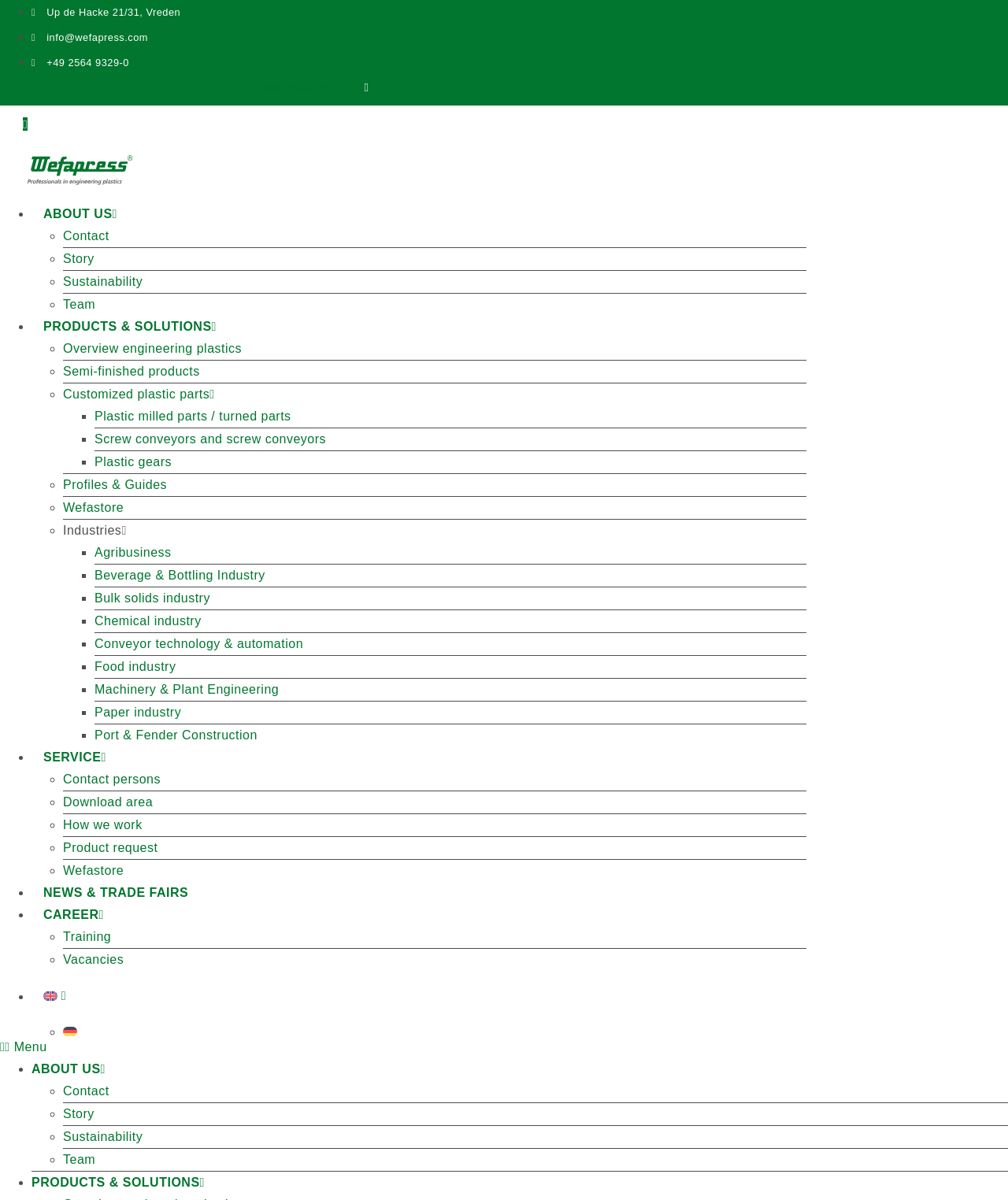Identify the bounding box coordinates of the clickable section necessary to follow the following instruction: "Jump to Article". The coordinates should be presented as four float numbers from 0 to 1, i.e., [left, top, right, bottom].

None